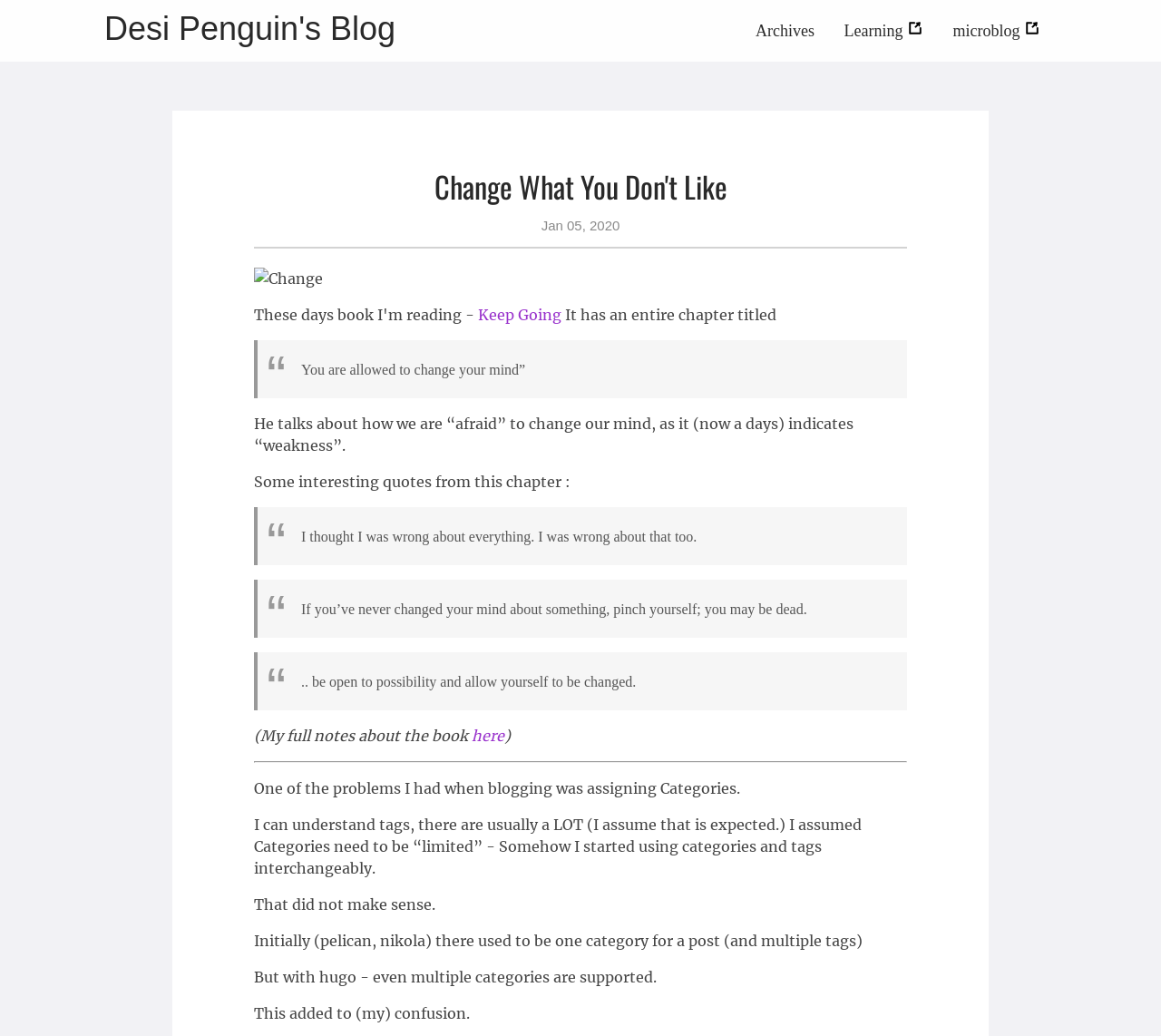What is the title of the blog?
Could you answer the question with a detailed and thorough explanation?

The title of the blog can be found at the top of the webpage, where it says 'Desi Penguin's Blog' in a link format.